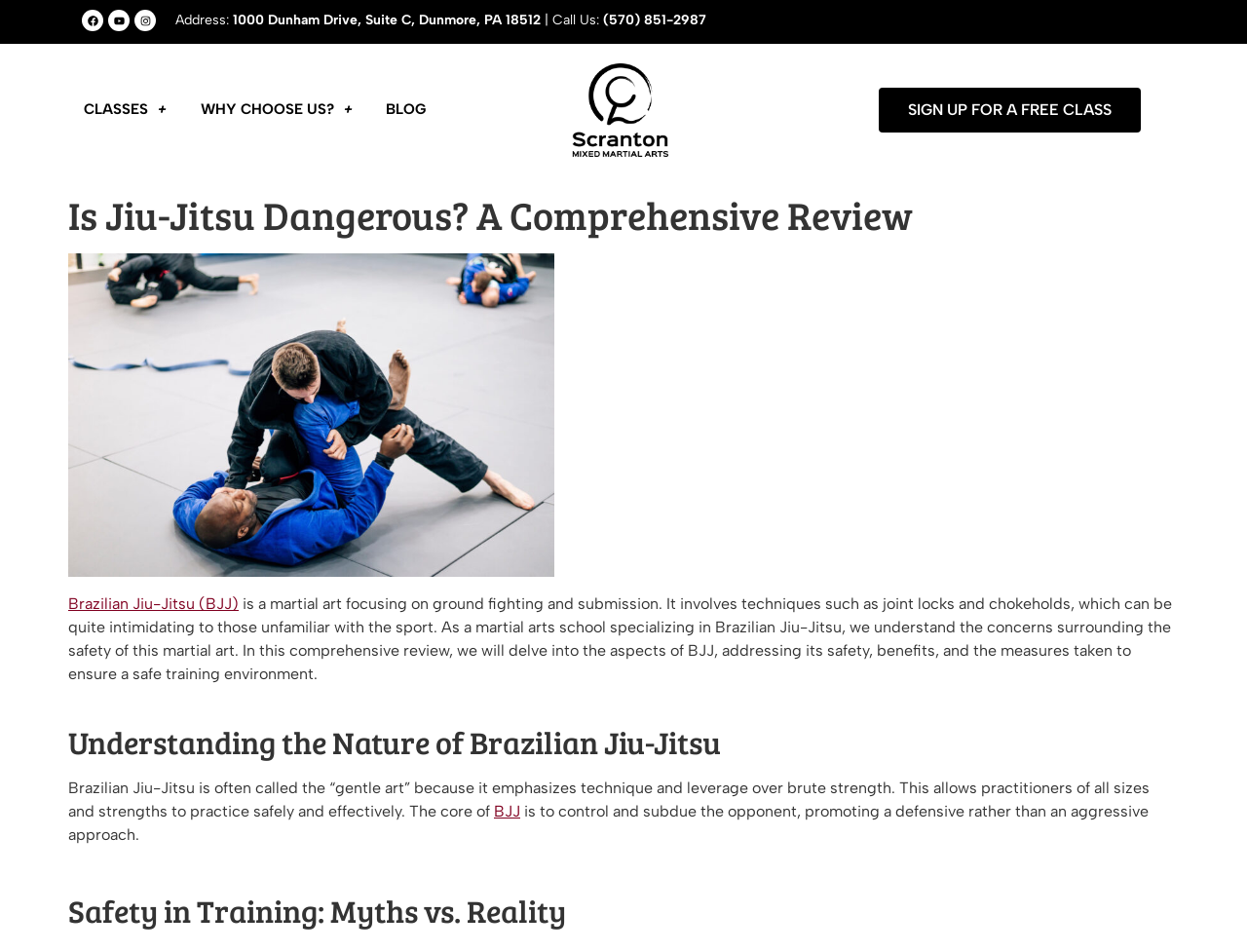Determine the bounding box coordinates of the clickable element to achieve the following action: 'Open the menu'. Provide the coordinates as four float values between 0 and 1, formatted as [left, top, right, bottom].

None